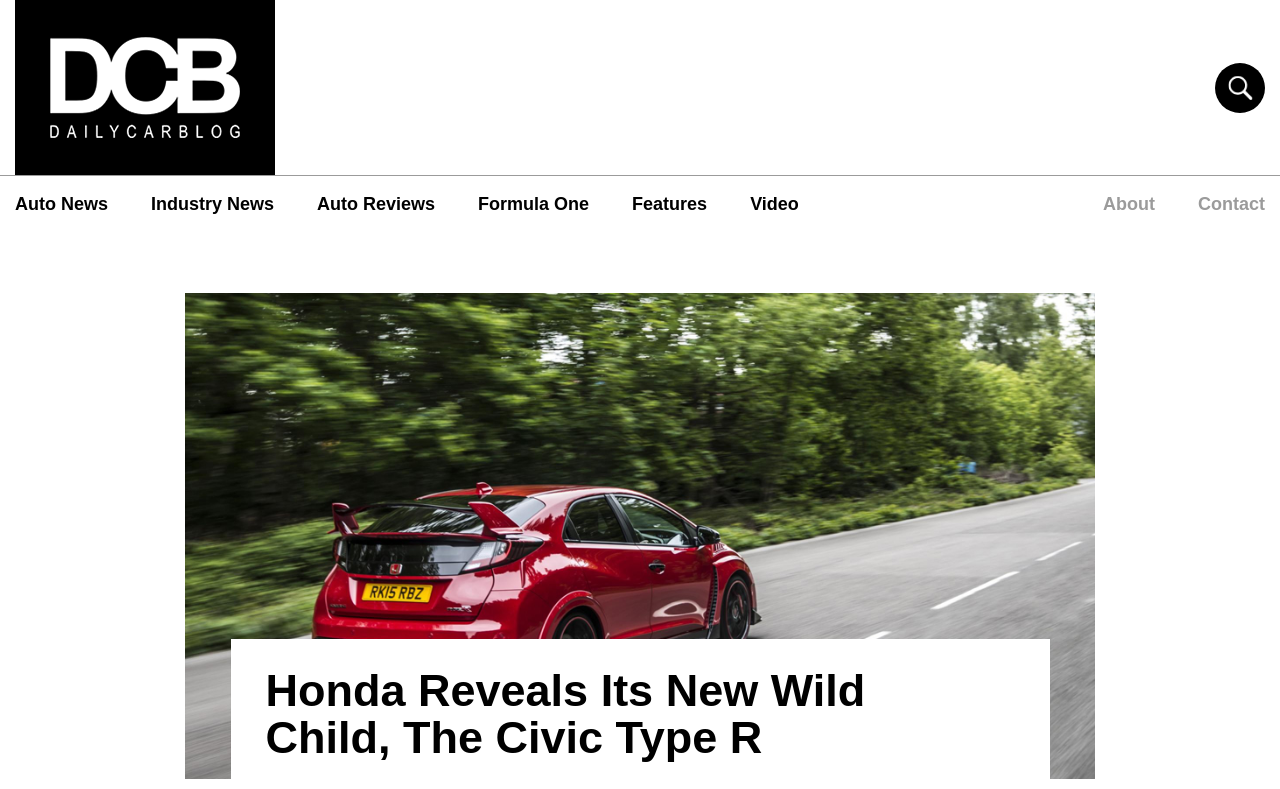What is the position of the 'About' link on the webpage? Please answer the question using a single word or phrase based on the image.

Top right